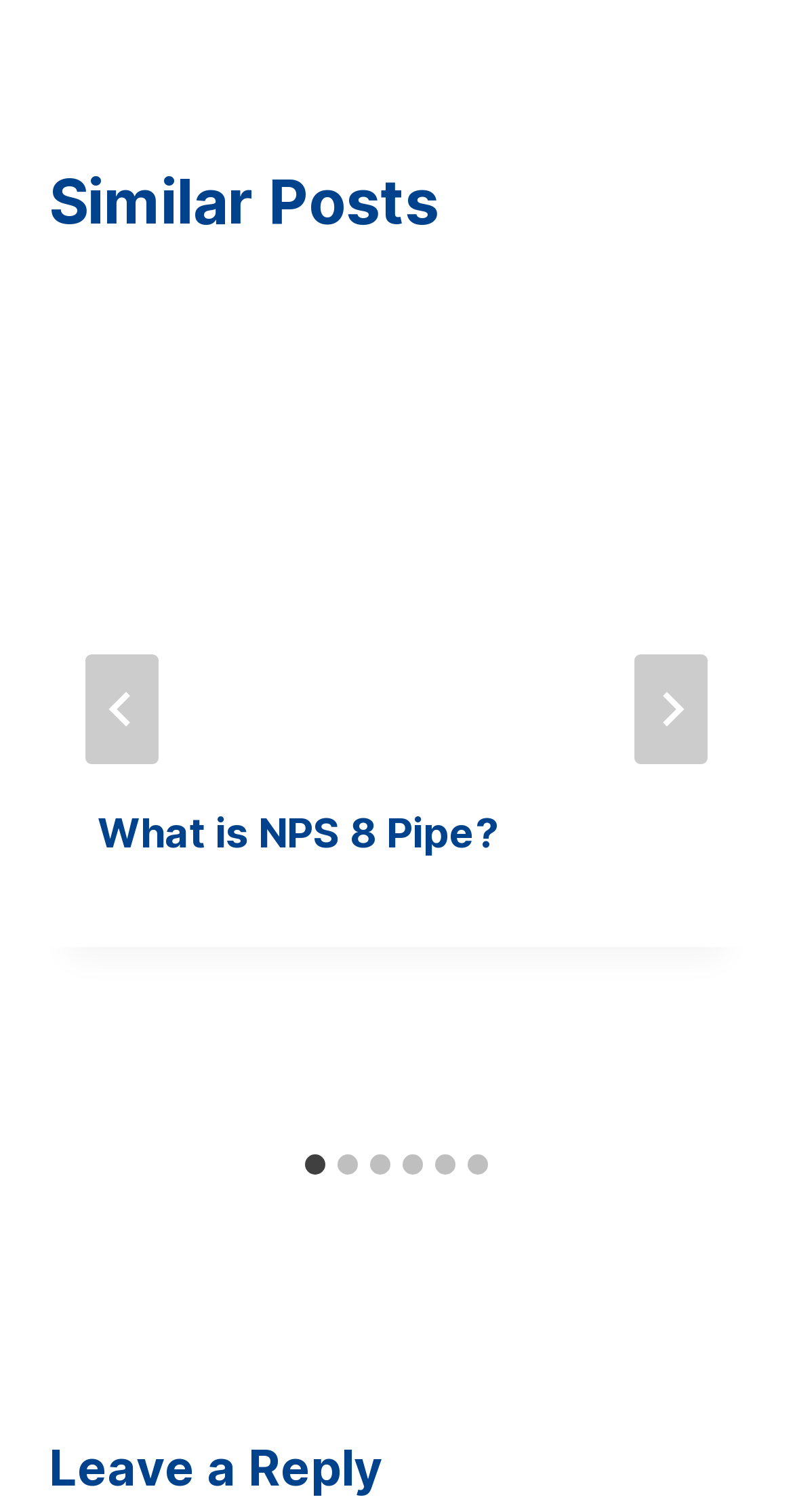Pinpoint the bounding box coordinates of the clickable element needed to complete the instruction: "Go to the last slide". The coordinates should be provided as four float numbers between 0 and 1: [left, top, right, bottom].

[0.108, 0.433, 0.2, 0.506]